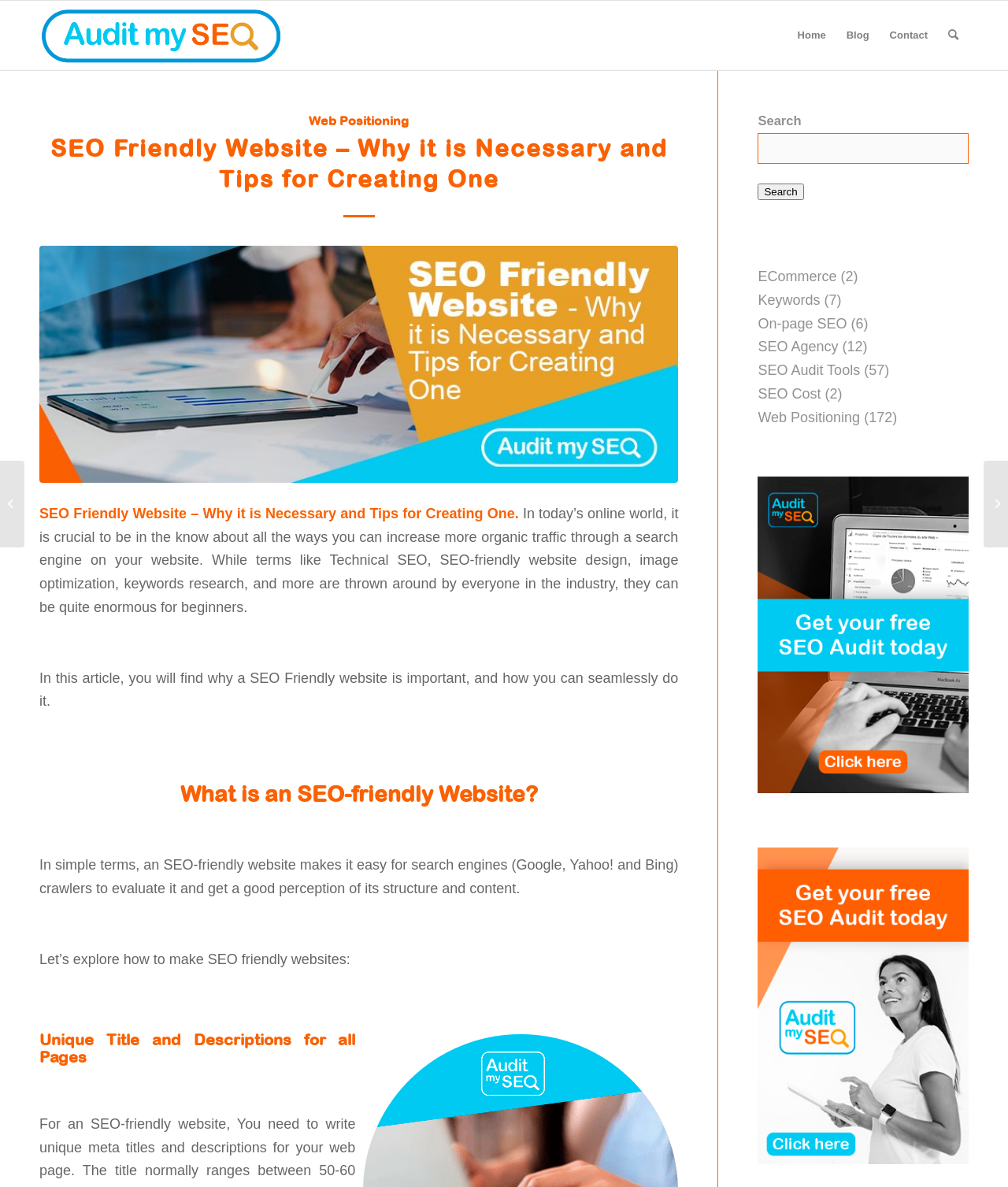Based on the element description: "Web Positioning", identify the bounding box coordinates for this UI element. The coordinates must be four float numbers between 0 and 1, listed as [left, top, right, bottom].

[0.306, 0.096, 0.406, 0.107]